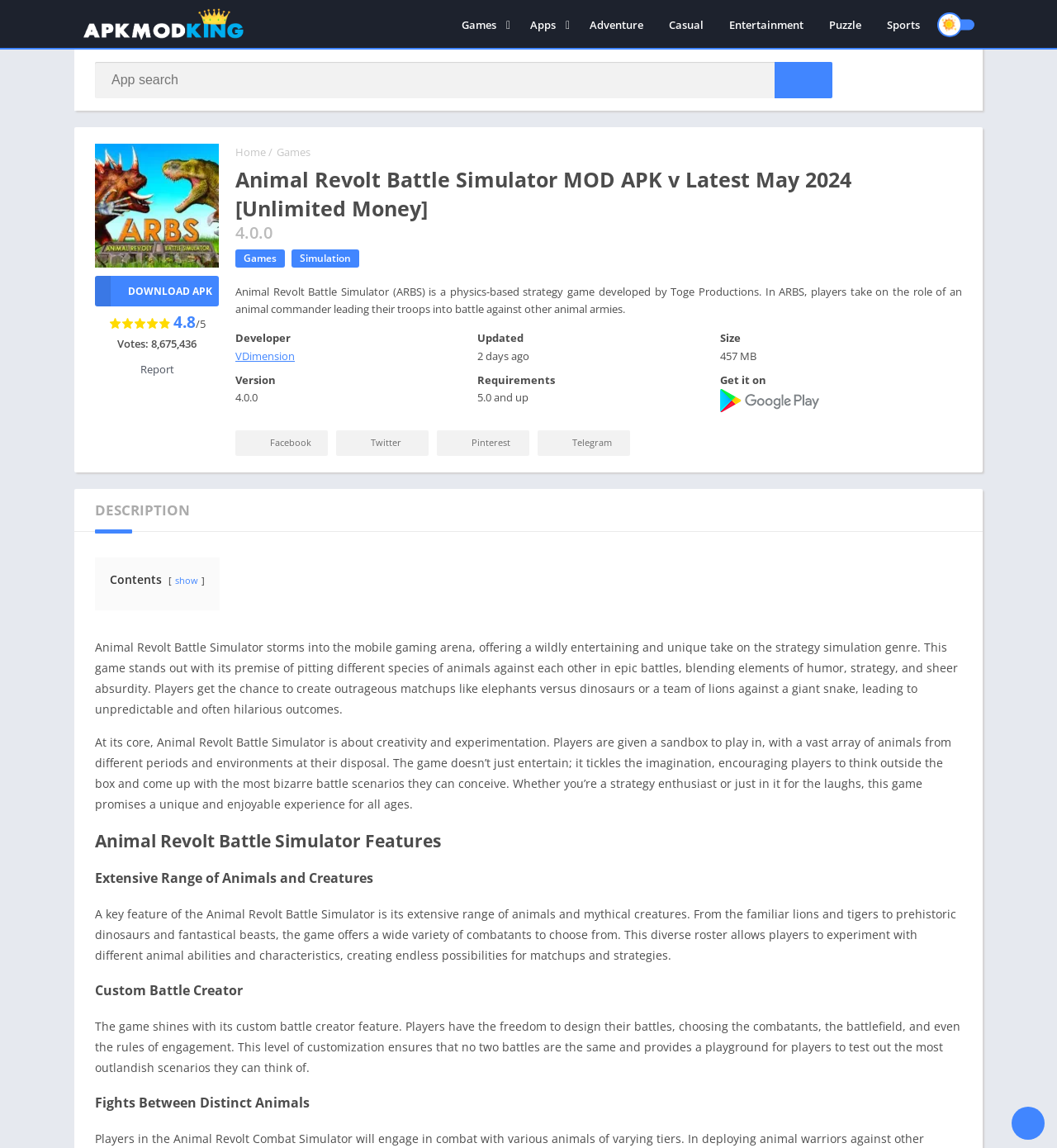What is the developer of the game?
Please provide an in-depth and detailed response to the question.

I found the answer by looking at the static text 'Developer' and 'VDimension' near the 'Version' and 'Updated' information. These texts are likely to represent the developer of the game.